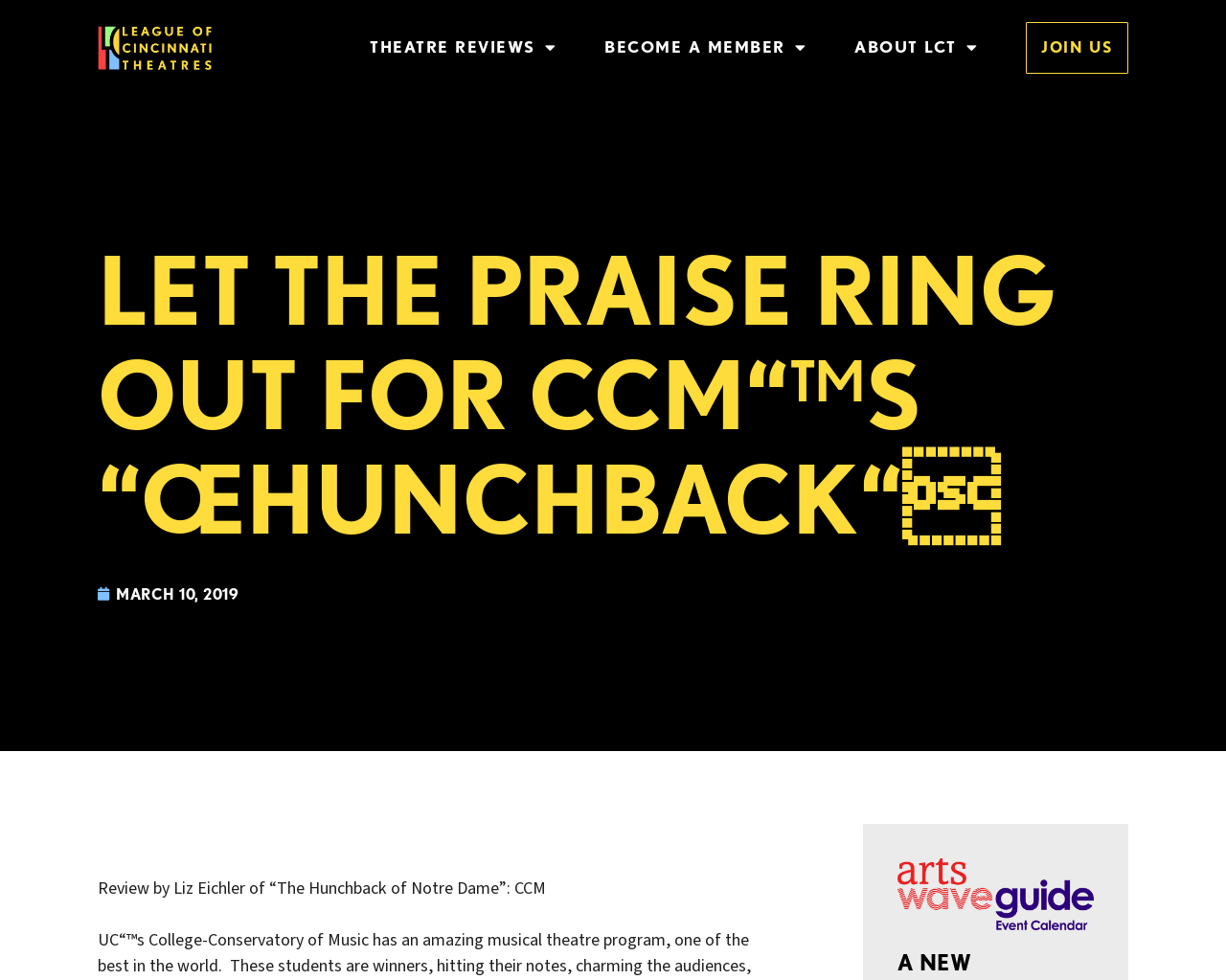Provide an in-depth description of the elements and layout of the webpage.

The webpage appears to be a review of a musical theatre production, specifically "The Hunchback of Notre Dame" by the College-Conservatory of Music (CCM) at the University of Cincinnati. 

At the top left of the page, there is a logo of the League of Cincinnati Theatres, which is an image with art deco design and block text in yellow. 

To the right of the logo, there are three menu links: "THEATRE REVIEWS", "BECOME A MEMBER", and "ABOUT LCT", each with a dropdown menu icon. 

Further to the right, there is a "JOIN US" link. 

Below the top menu, the main content of the page begins with a large heading that reads "LET THE PRAISE RING OUT FOR CCM“™S “ŒHUNCHBACK“\x9d". 

Underneath the heading, there is a link to the date "MARCH 10, 2019", which is accompanied by a time element. 

The main review text starts below the date, with the title "Review by Liz Eichler of “The Hunchback of Notre Dame”: CCM". 

At the bottom right of the page, there is an additional link, but its purpose is unclear.